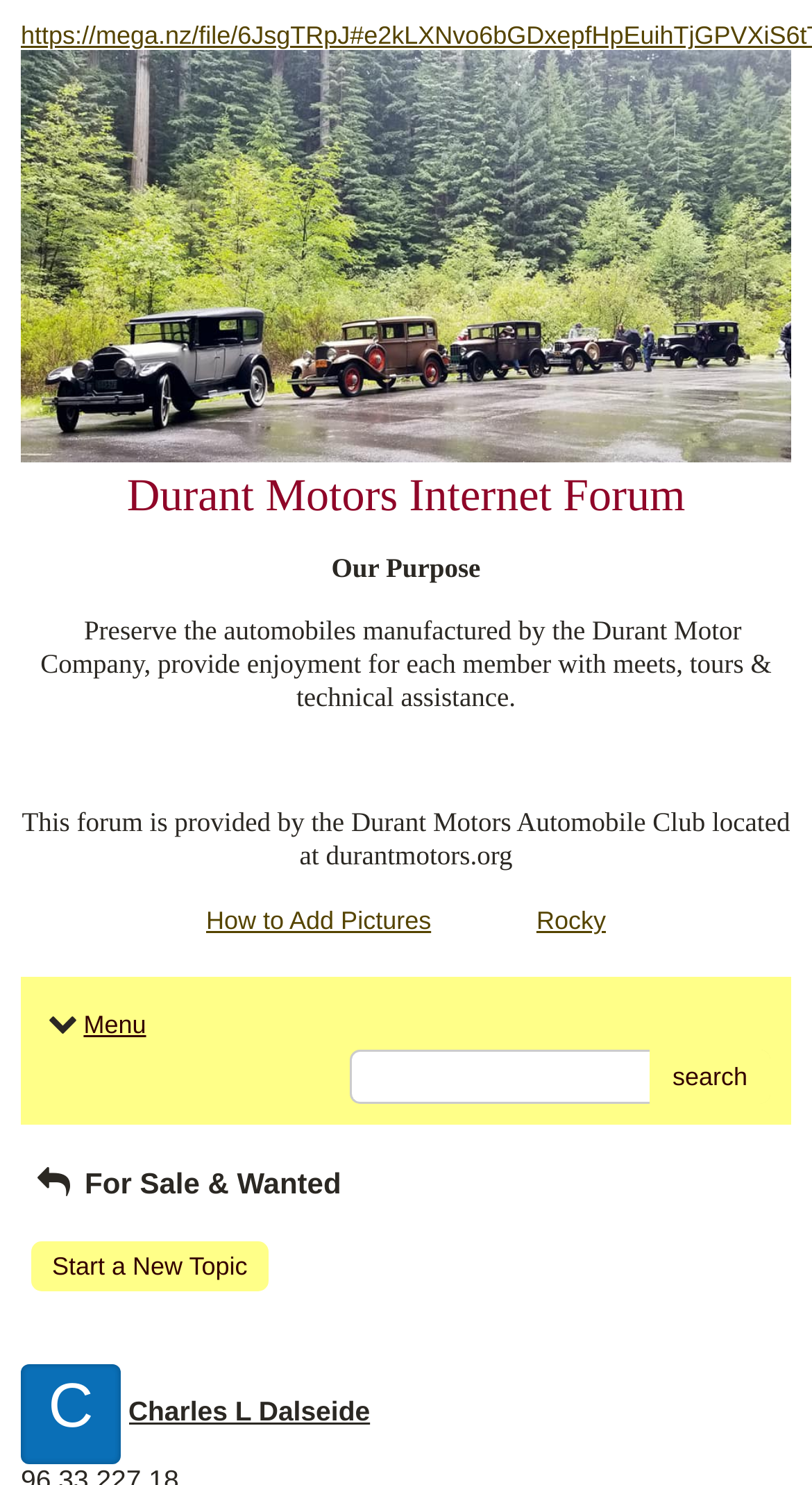Could you indicate the bounding box coordinates of the region to click in order to complete this instruction: "go to user's messages".

[0.158, 0.94, 0.456, 0.961]